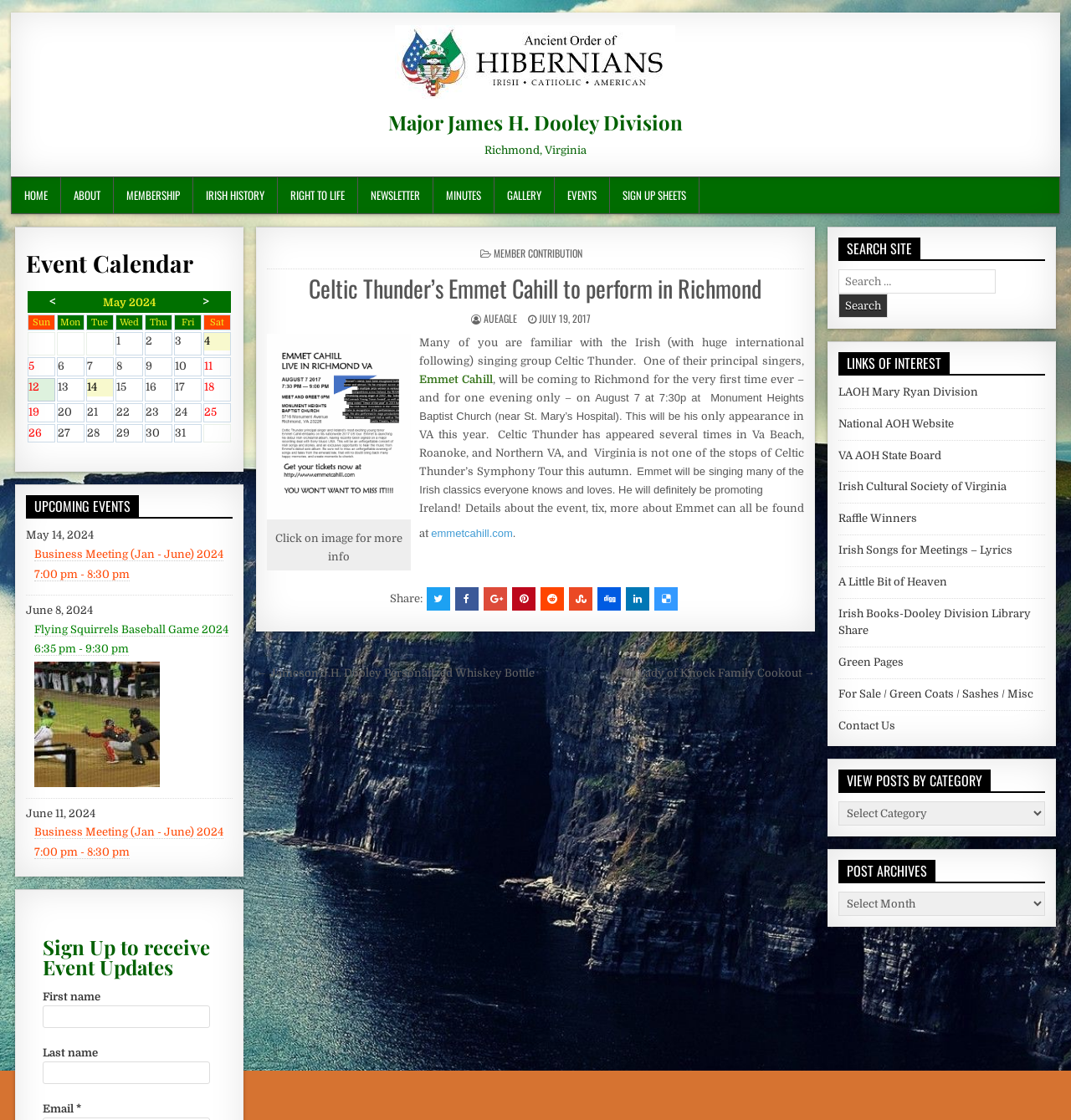Describe every aspect of the webpage in a detailed manner.

This webpage is about Celtic Thunder's Emmet Cahill performing in Richmond, specifically at the Monument Heights Baptist Church on August 7th at 7:30 pm. The page has a navigation menu at the top with links to "HOME", "ABOUT", "MEMBERSHIP", and other sections. Below the navigation menu, there is a heading that reads "Major James H. Dooley Division" with a link to the same title.

The main content of the page is an article about Emmet Cahill's upcoming performance in Richmond. The article starts with a heading that reads "Celtic Thunder’s Emmet Cahill to perform in Richmond" and has a link to the same title. The text describes Emmet Cahill as one of the principal singers of Celtic Thunder, an Irish singing group with a huge international following. The article mentions that Emmet will be performing many Irish classics and promoting his website.

There is an image on the page with a caption that reads "Click on image for more info". Below the image, there is a section with a heading that reads "Oh hi there 👋 It’s nice to meet you." with a sign-up form to receive updates on the Dooley Division Events.

On the right side of the page, there is a section with a heading that reads "Event Calendar" and a table displaying the calendar for May 2024. Below the calendar, there is a section with a heading that reads "Post navigation" with links to previous and next posts.

At the bottom of the page, there is a footer section with social media links and a "Share" button.